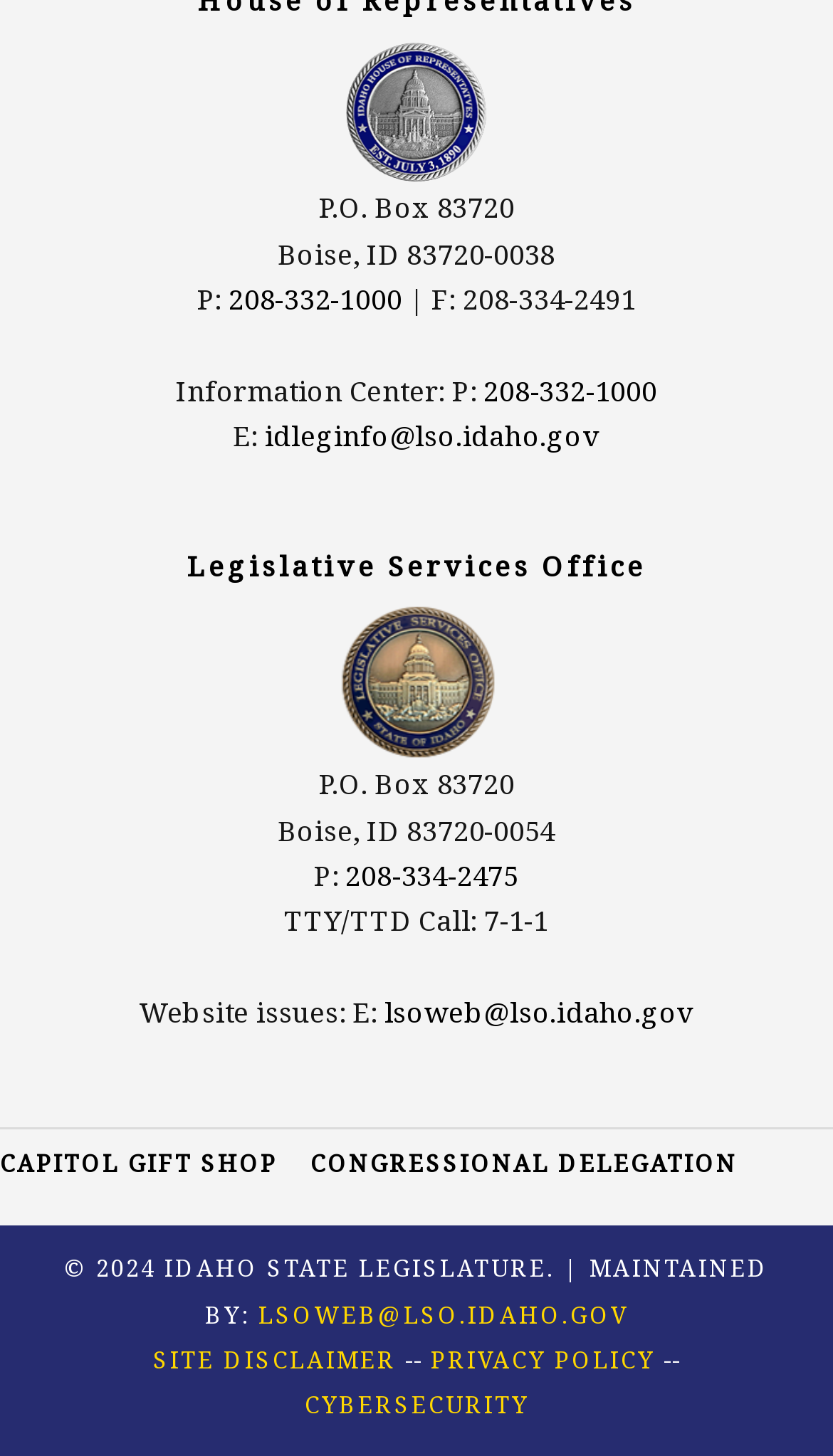Find the bounding box coordinates of the area that needs to be clicked in order to achieve the following instruction: "Read about Thomas Jefferson". The coordinates should be specified as four float numbers between 0 and 1, i.e., [left, top, right, bottom].

None